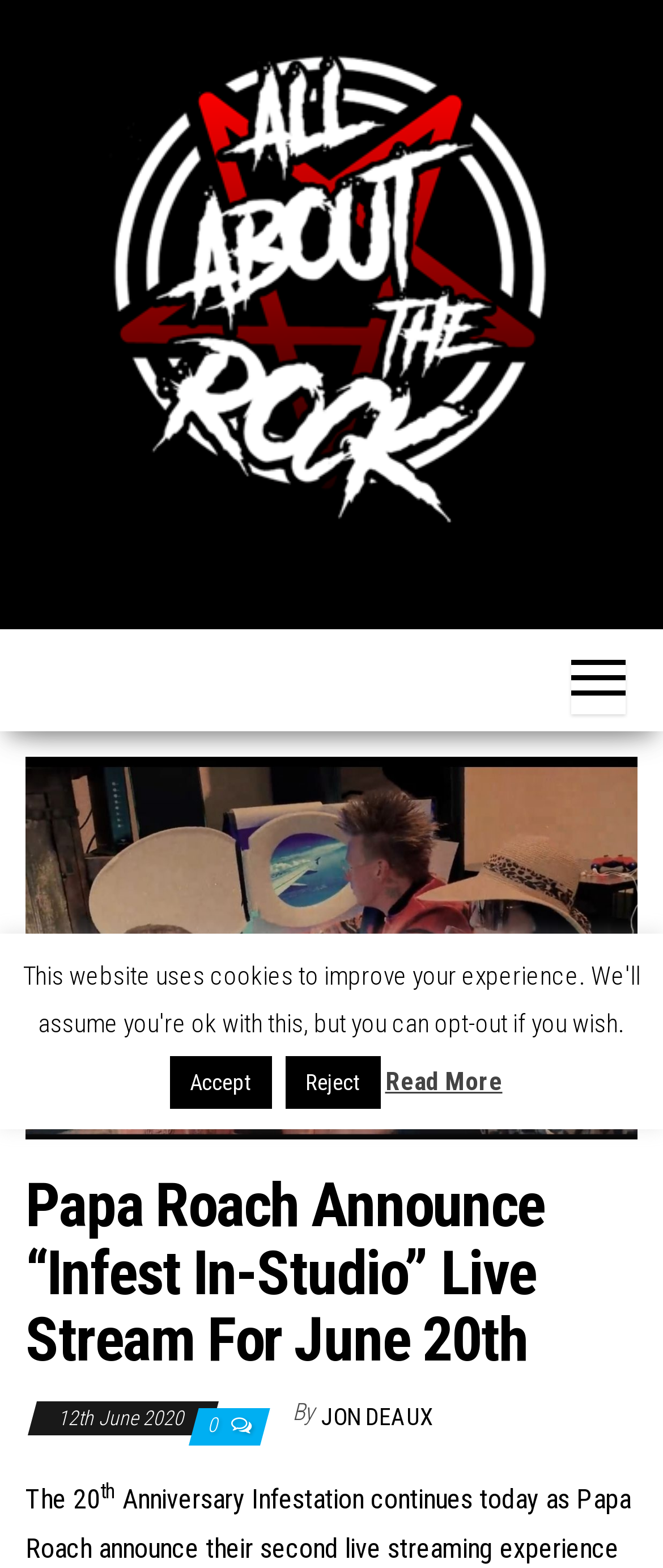Using the information in the image, give a comprehensive answer to the question: 
What is the purpose of the button with the image?

I deduced this answer by looking at the button element with the image, which is likely a call-to-action button. The image is related to Papa Roach and the live stream, so I inferred that the button is for playing or watching the live stream.